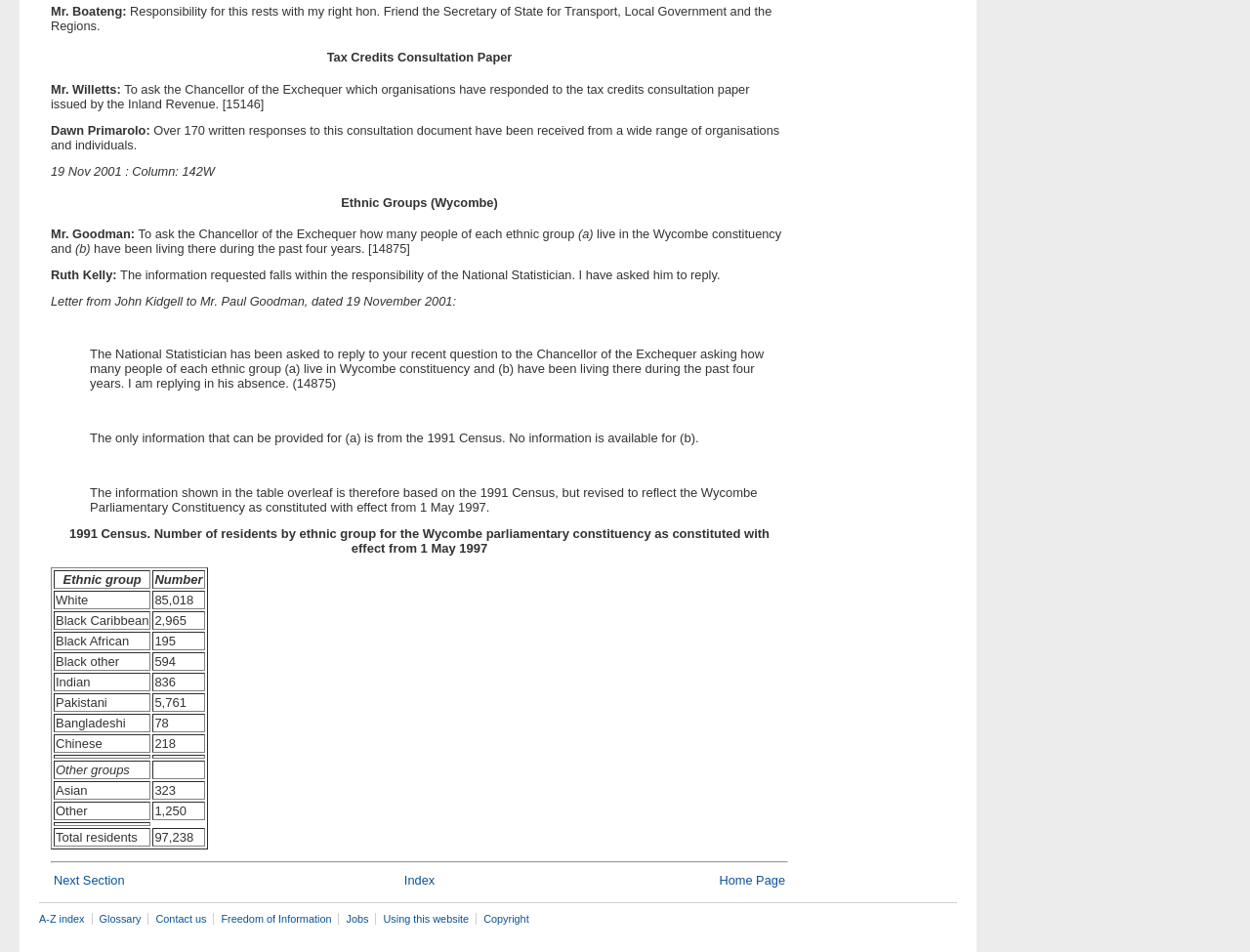Using the information in the image, give a detailed answer to the following question: What is the date of the letter from John Kidgell to Mr. Paul Goodman?

I found the answer by reading the text 'Letter from John Kidgell to Mr. Paul Goodman, dated 19 November 2001:' which explicitly states the date of the letter